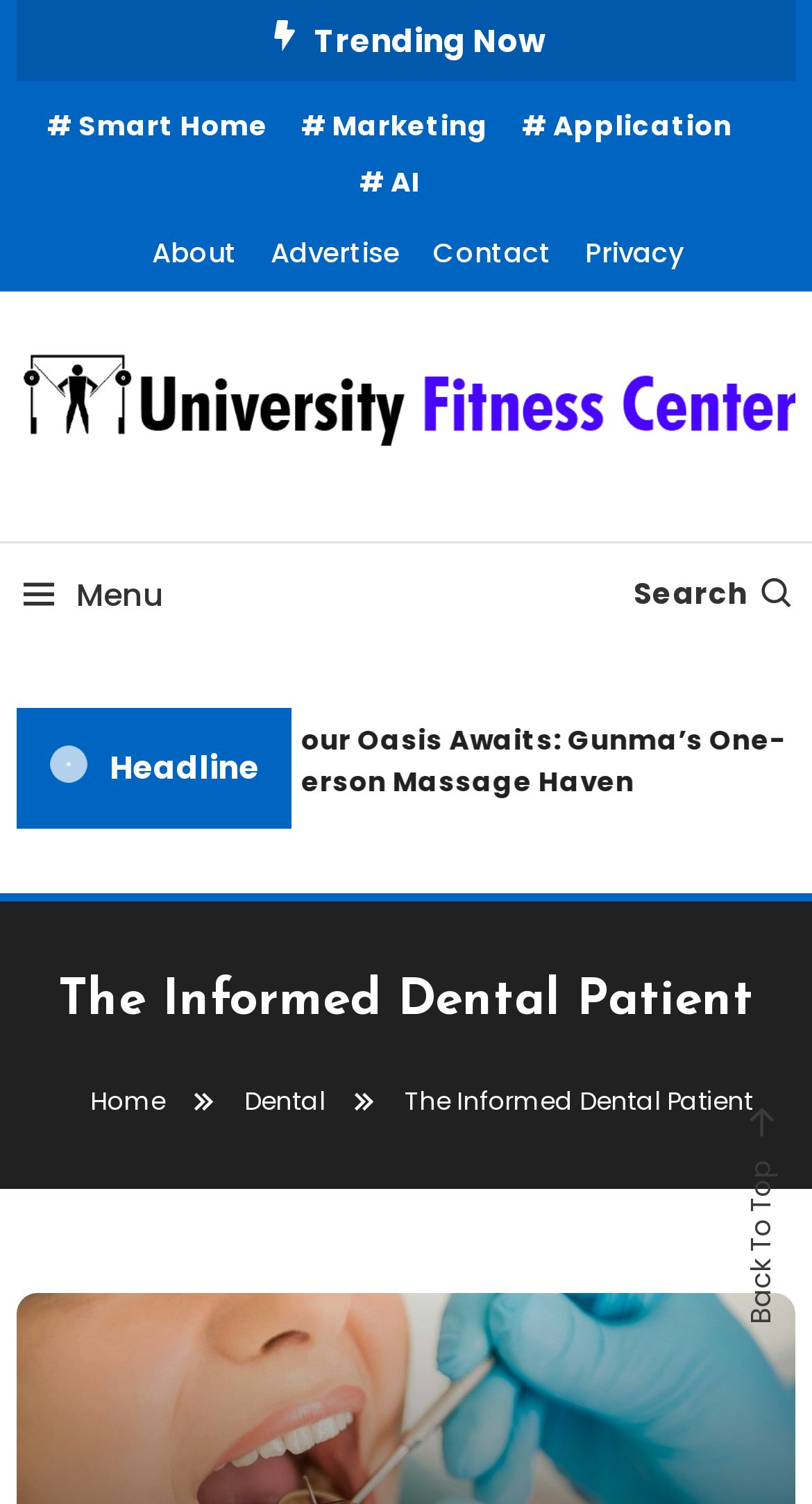Identify the bounding box coordinates for the UI element described as follows: parent_node: University Fitness Center. Use the format (top-left x, top-left y, bottom-right x, bottom-right y) and ensure all values are floating point numbers between 0 and 1.

[0.02, 0.26, 0.98, 0.289]